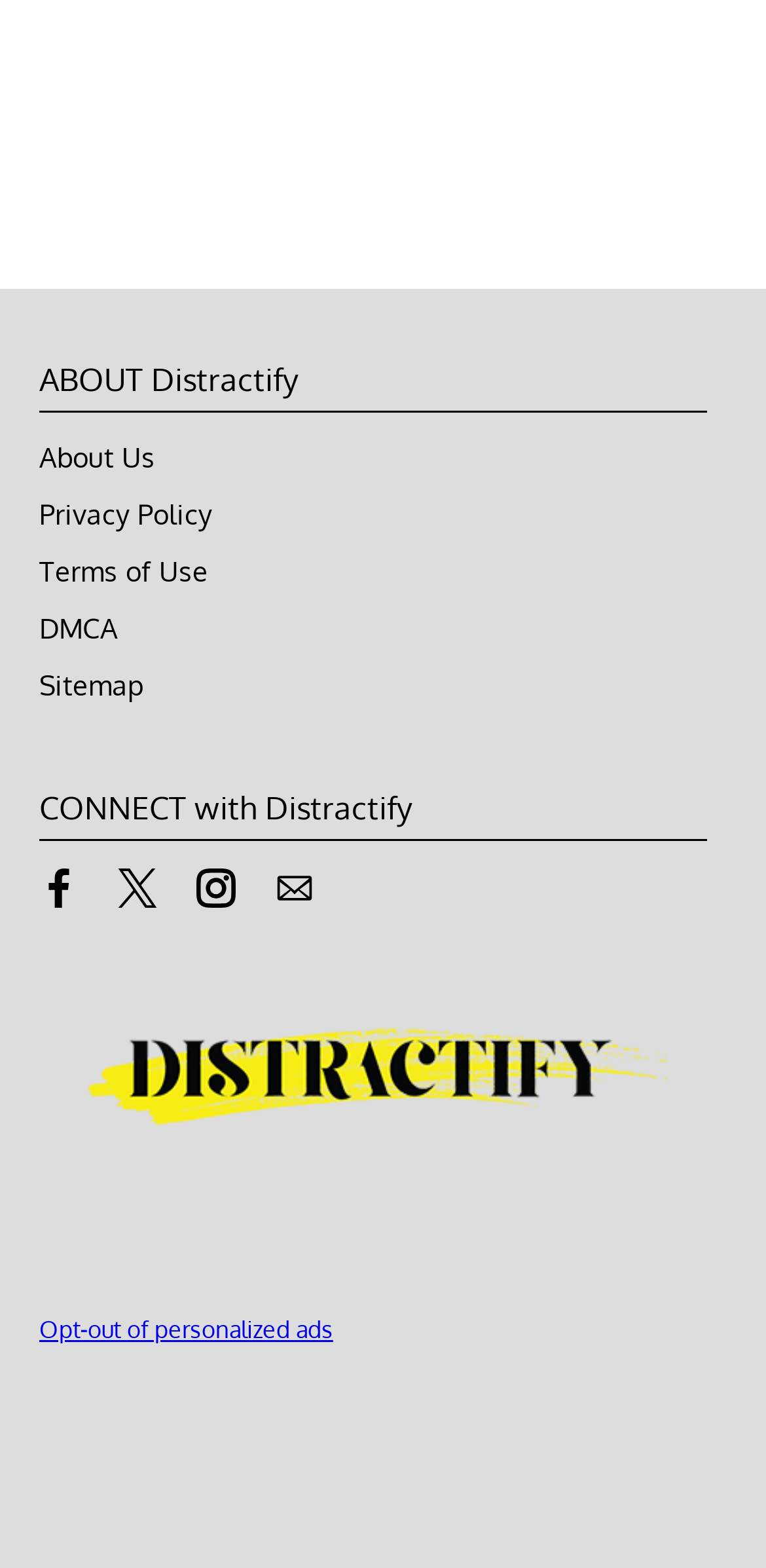Could you determine the bounding box coordinates of the clickable element to complete the instruction: "Visit Facebook page"? Provide the coordinates as four float numbers between 0 and 1, i.e., [left, top, right, bottom].

[0.051, 0.562, 0.103, 0.583]